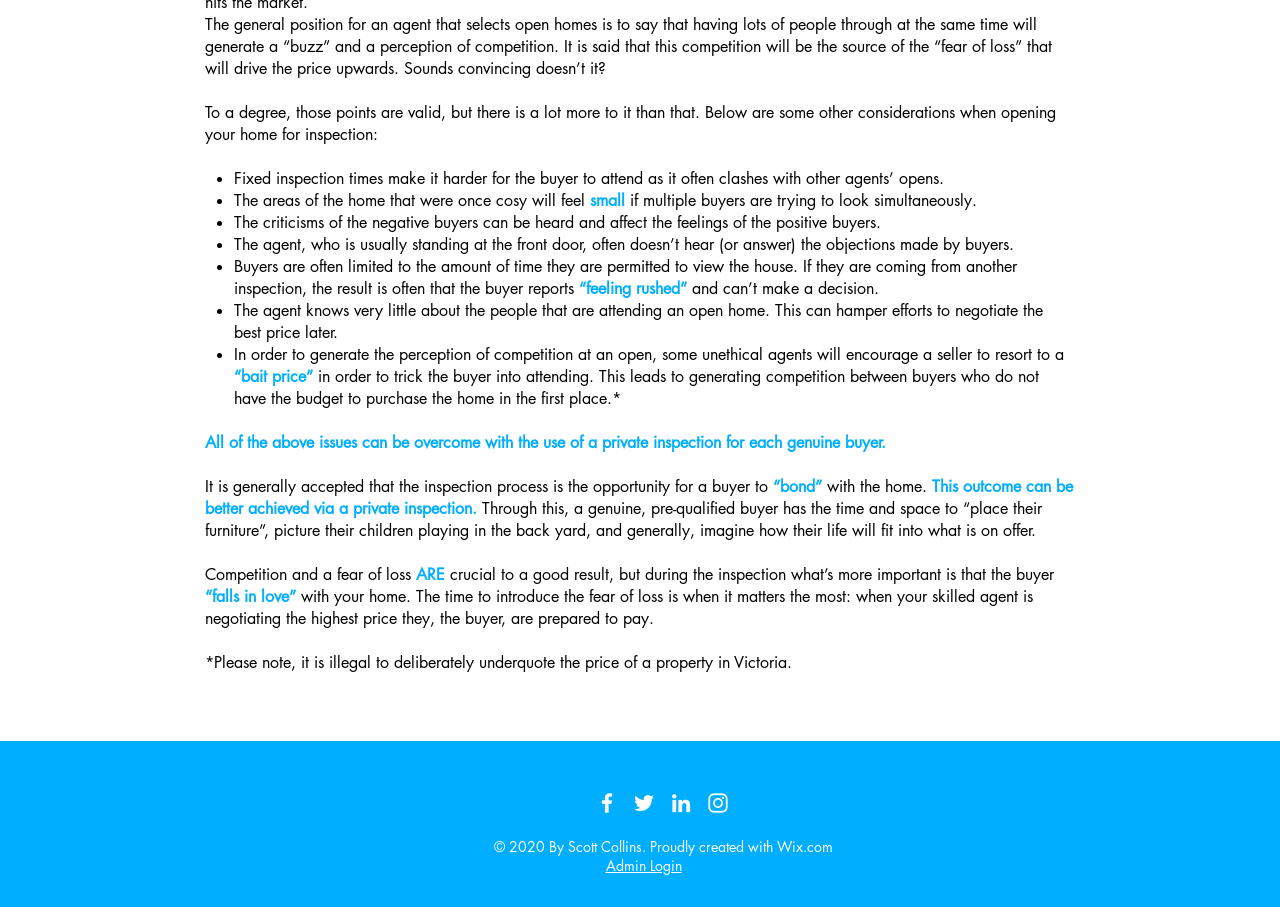Locate the UI element described by Wix.com in the provided webpage screenshot. Return the bounding box coordinates in the format (top-left x, top-left y, bottom-right x, bottom-right y), ensuring all values are between 0 and 1.

[0.607, 0.923, 0.651, 0.944]